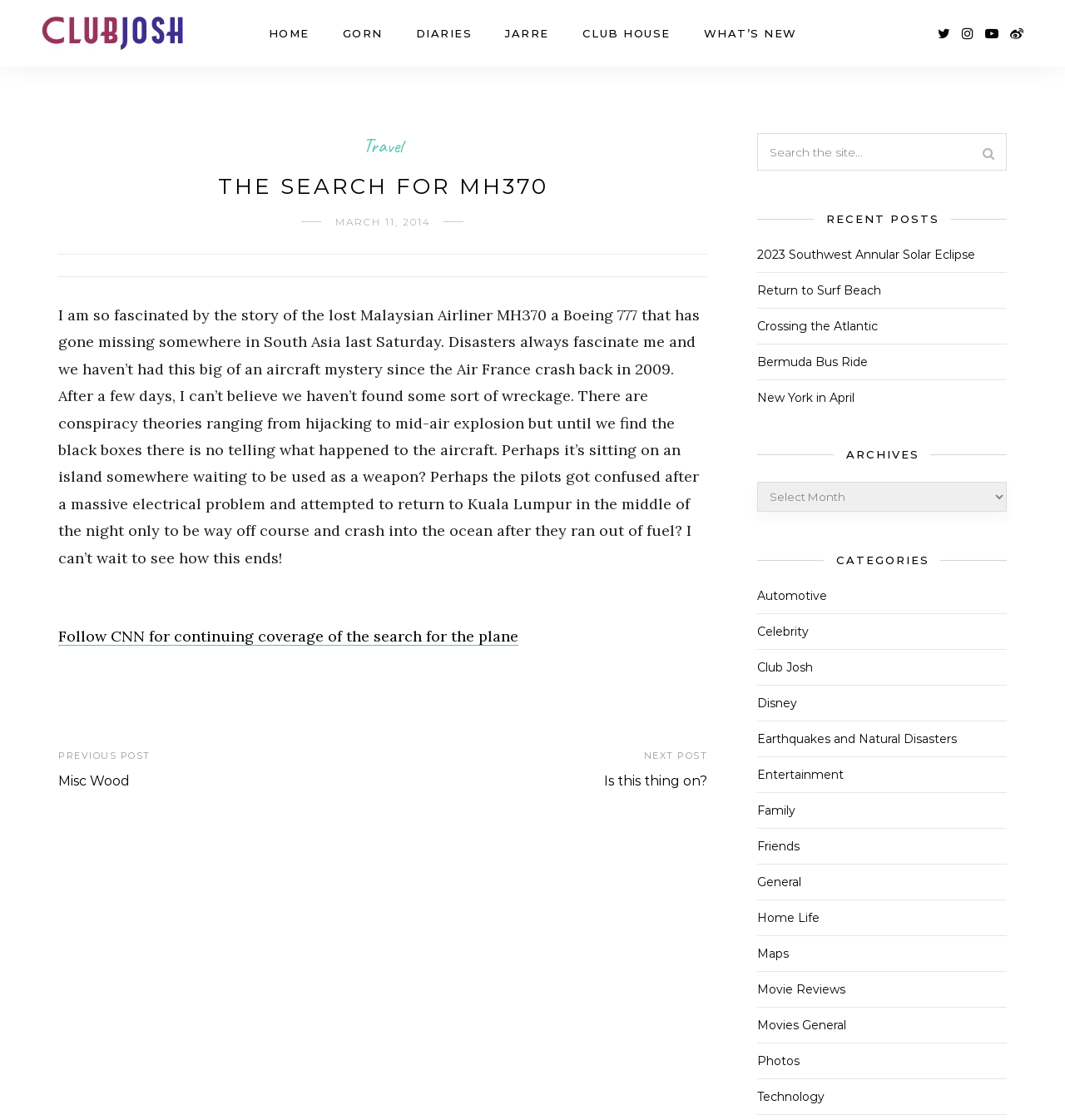Create an in-depth description of the webpage, covering main sections.

The webpage is about Club Josh, with a focus on the search for MH370. At the top, there is a navigation menu with links to HOME, GORN, DIARIES, JARRE, CLUB HOUSE, and WHAT'S NEW. On the right side of the navigation menu, there are four social media links represented by icons.

Below the navigation menu, there is a heading that reads "THE SEARCH FOR MH370" followed by a paragraph of text discussing the author's fascination with the story of the lost Malaysian airliner. The text also mentions conspiracy theories and the author's anticipation of finding out what happened to the aircraft.

Underneath the paragraph, there is a link to follow CNN for continuing coverage of the search for the plane. On the right side, there are links to previous and next posts, as well as headings for "Misc Wood" and "Is this thing on?" with corresponding links.

On the right side of the page, there is a search bar with a textbox and a search button. Below the search bar, there is a heading for "RECENT POSTS" with links to five recent posts, including "2023 Southwest Annular Solar Eclipse" and "New York in April".

Further down, there are headings for "ARCHIVES" and "CATEGORIES" with corresponding links and a combobox for archives. The categories include links to various topics such as Automotive, Celebrity, Club Josh, and Technology.